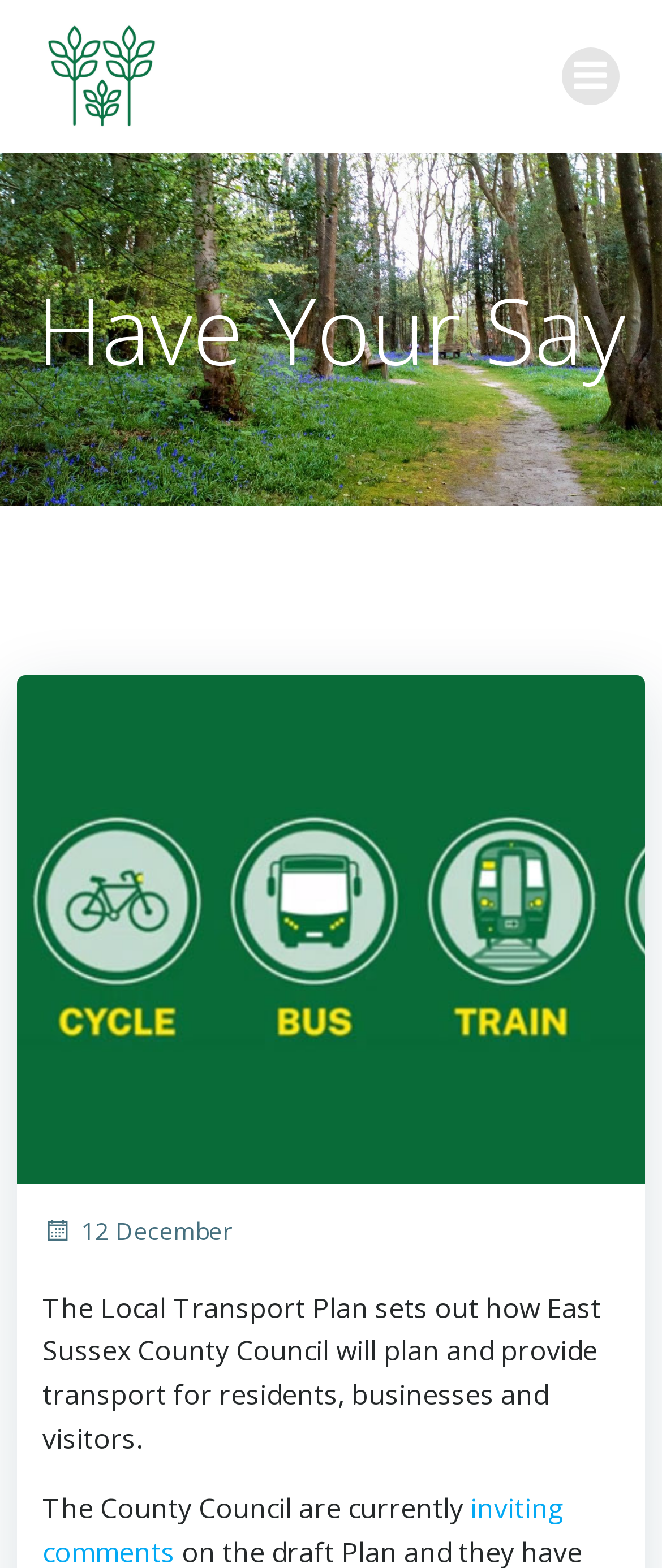What is the current status of the County Council?
Provide a one-word or short-phrase answer based on the image.

Currently